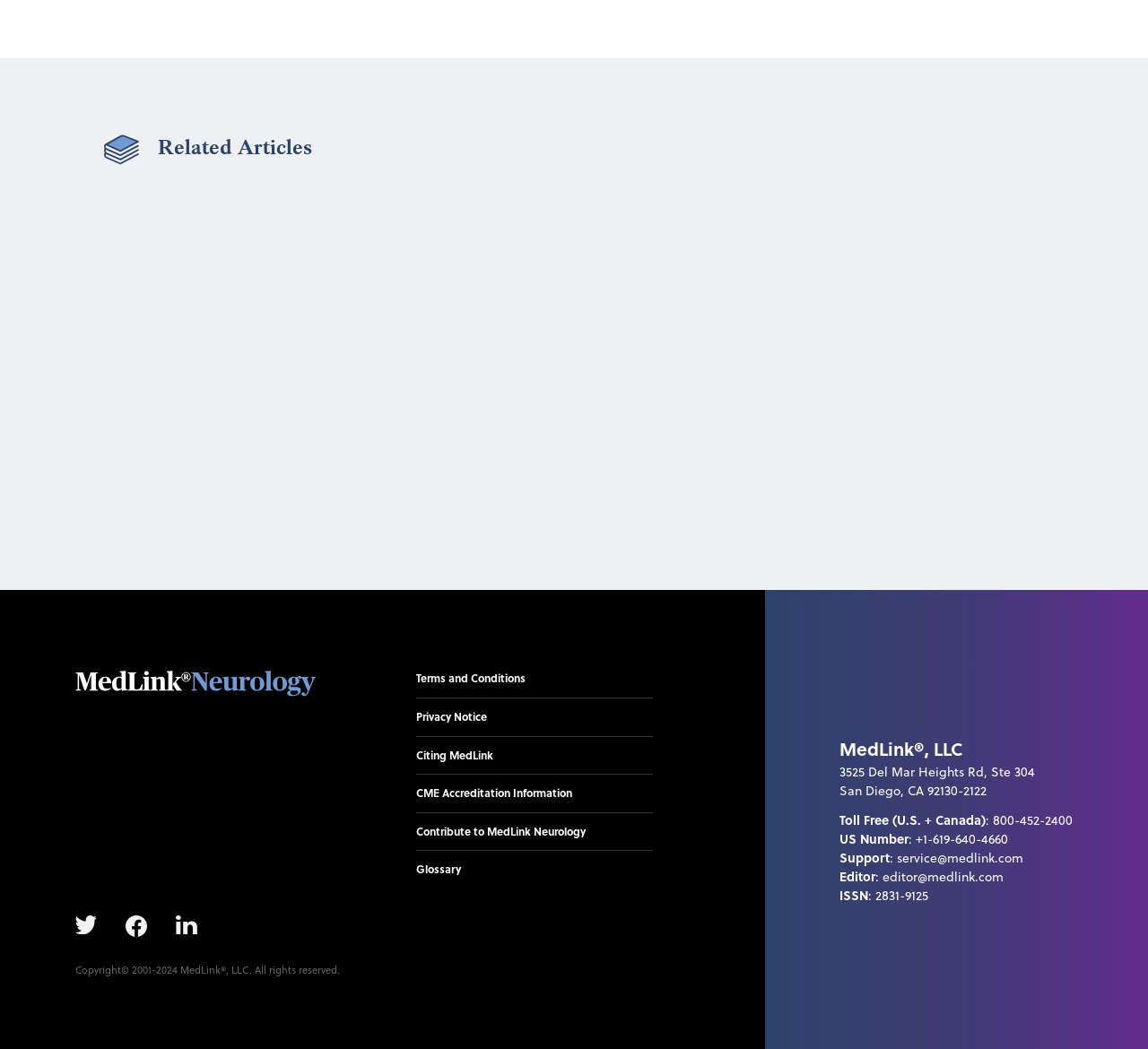Locate the bounding box coordinates of the region to be clicked to comply with the following instruction: "view terms and conditions". The coordinates must be four float numbers between 0 and 1, in the form [left, top, right, bottom].

[0.363, 0.639, 0.458, 0.654]